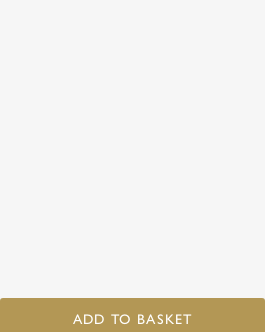Describe all significant details and elements found in the image.

The image showcases the "Copper Flush Mount with Vaseline Glass Shade (32095)", a beautifully designed Art Nouveau light fixture. The elegant shade is complemented by a sleek copper finish, embodying a vintage aesthetic that enhances any interior decor. Below the image, a prominent button invites users to "ADD TO BASKET", indicating the option to purchase this exquisite lighting piece. Accompanying the image is the pricing detail—£259.00—highlighting its value for those seeking to elevate their home lighting with a touch of classic charm.